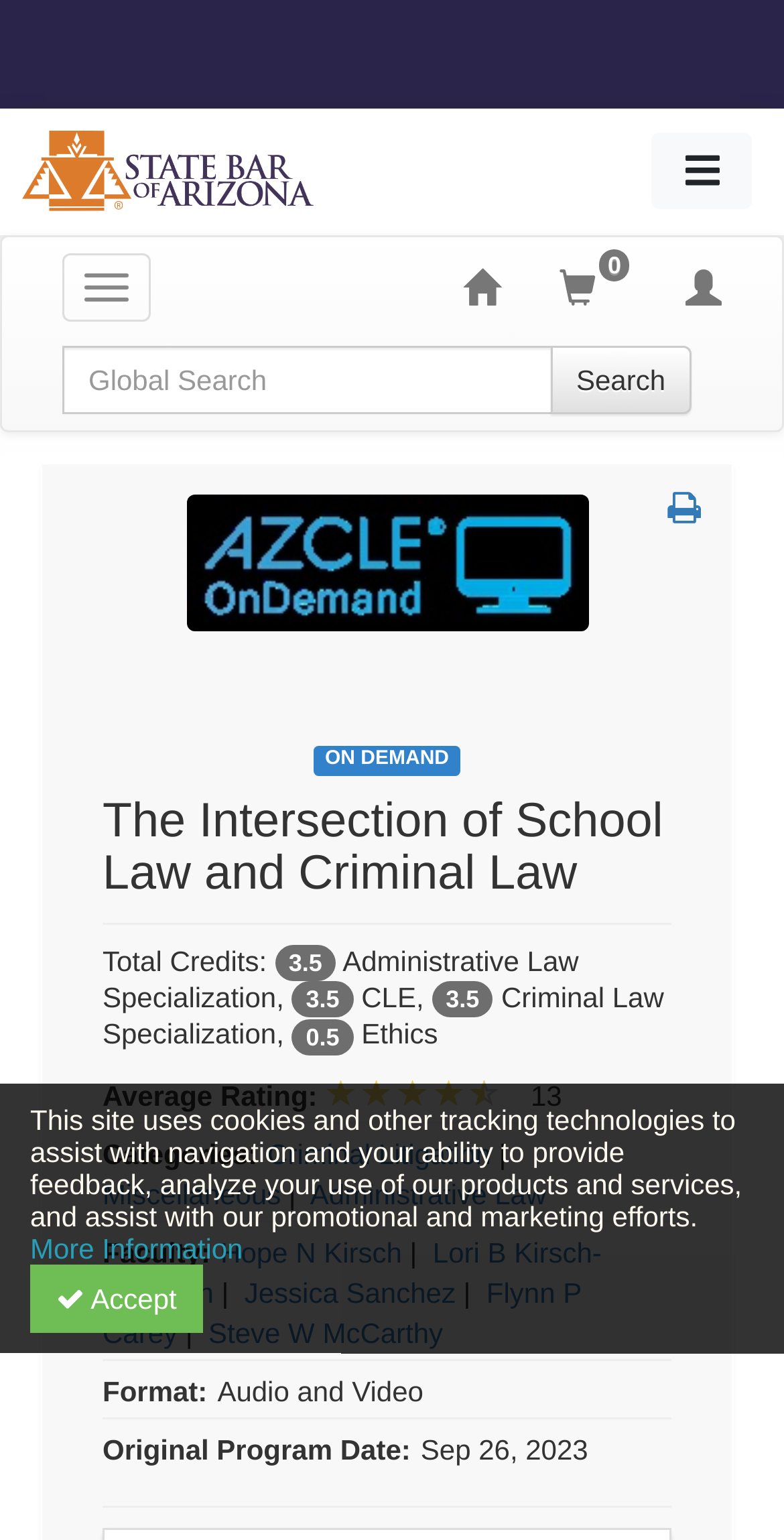What is the total credit for this product?
Using the image as a reference, answer the question with a short word or phrase.

3.5